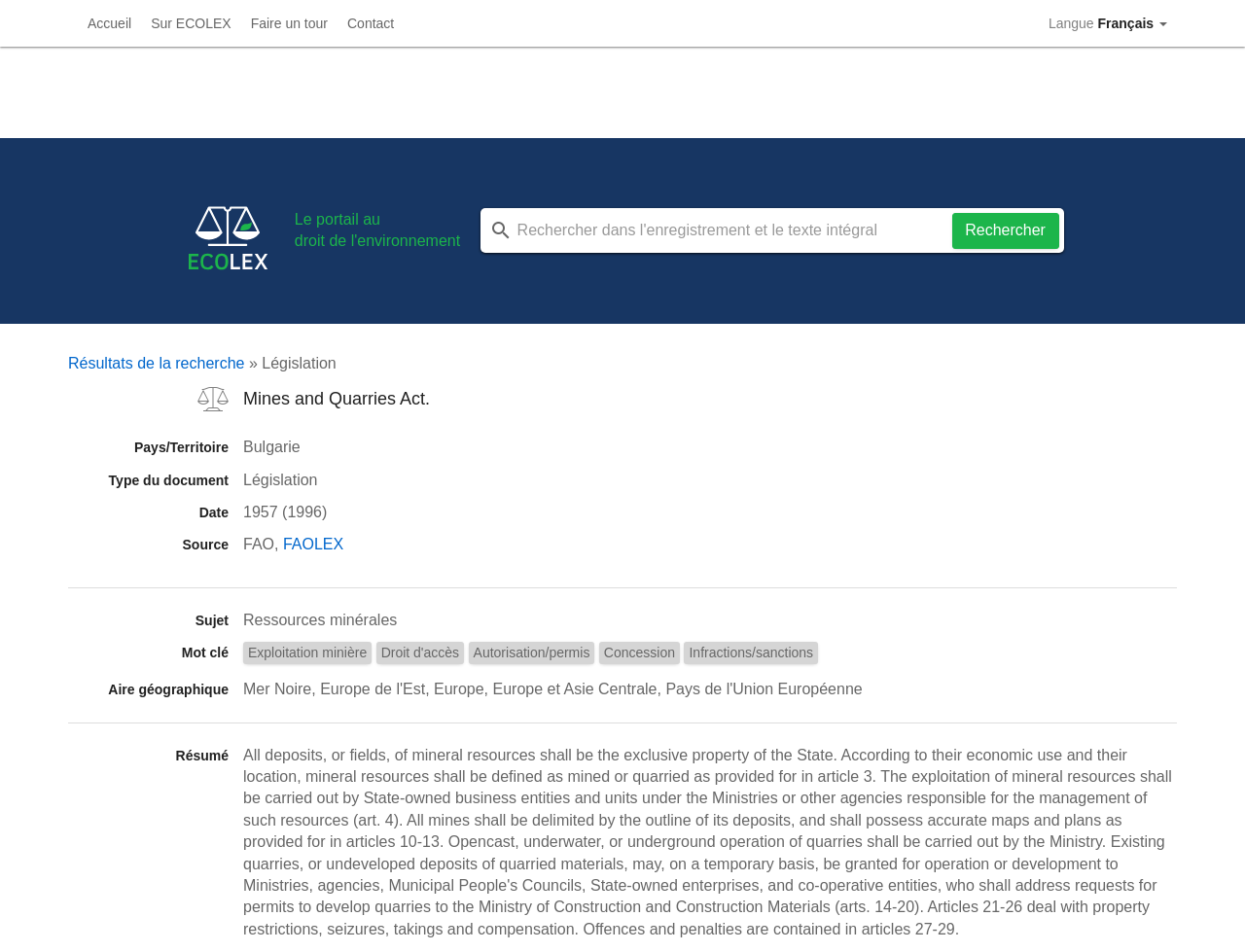What is the title of the current webpage?
Provide a comprehensive and detailed answer to the question.

The title of the current webpage is 'Mines and Quarries Act.' which is indicated by the header element with the text 'Mines and Quarries Act.' at the top of the webpage.